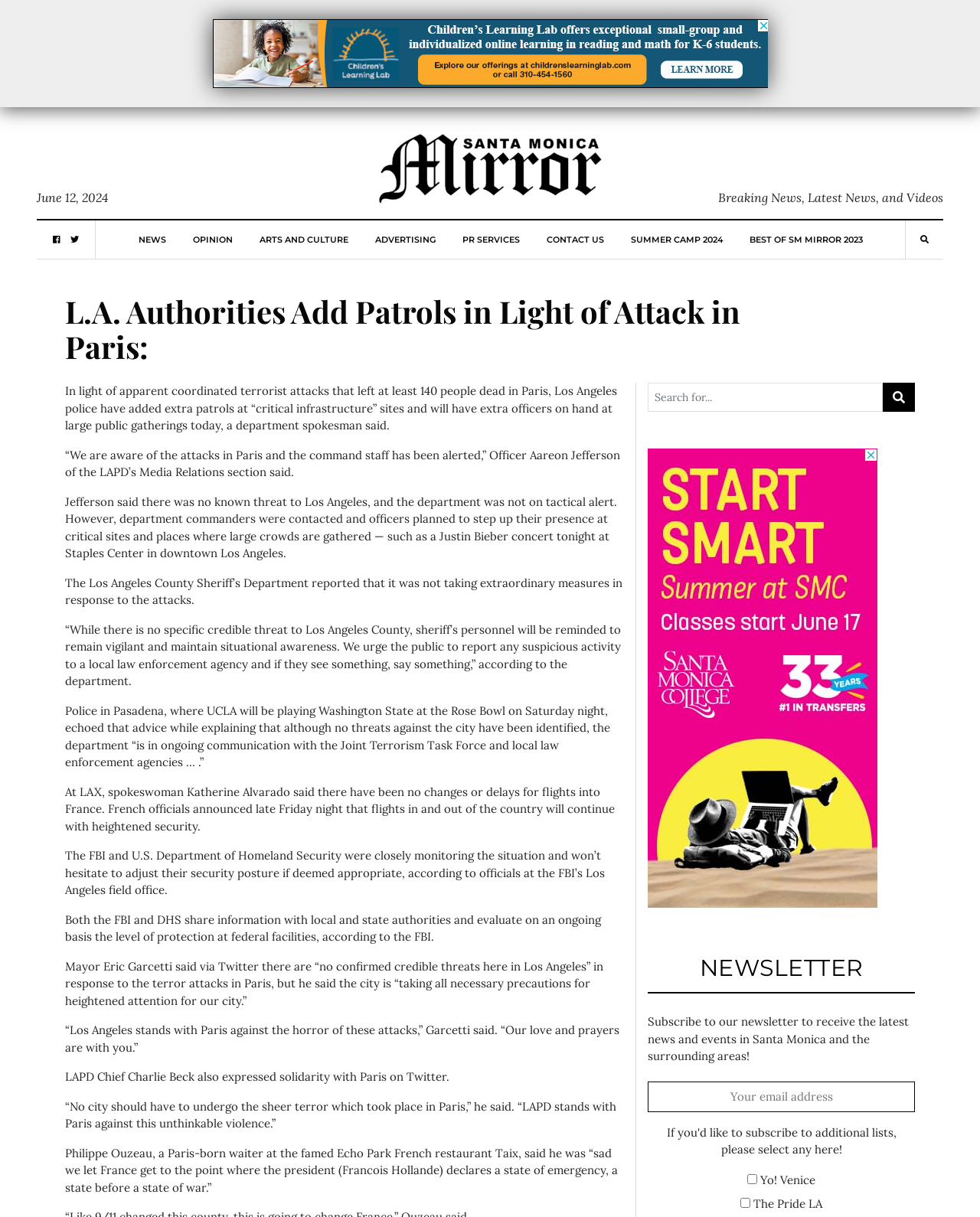Identify the bounding box coordinates of the region I need to click to complete this instruction: "Click the NEWS link".

[0.141, 0.181, 0.169, 0.213]